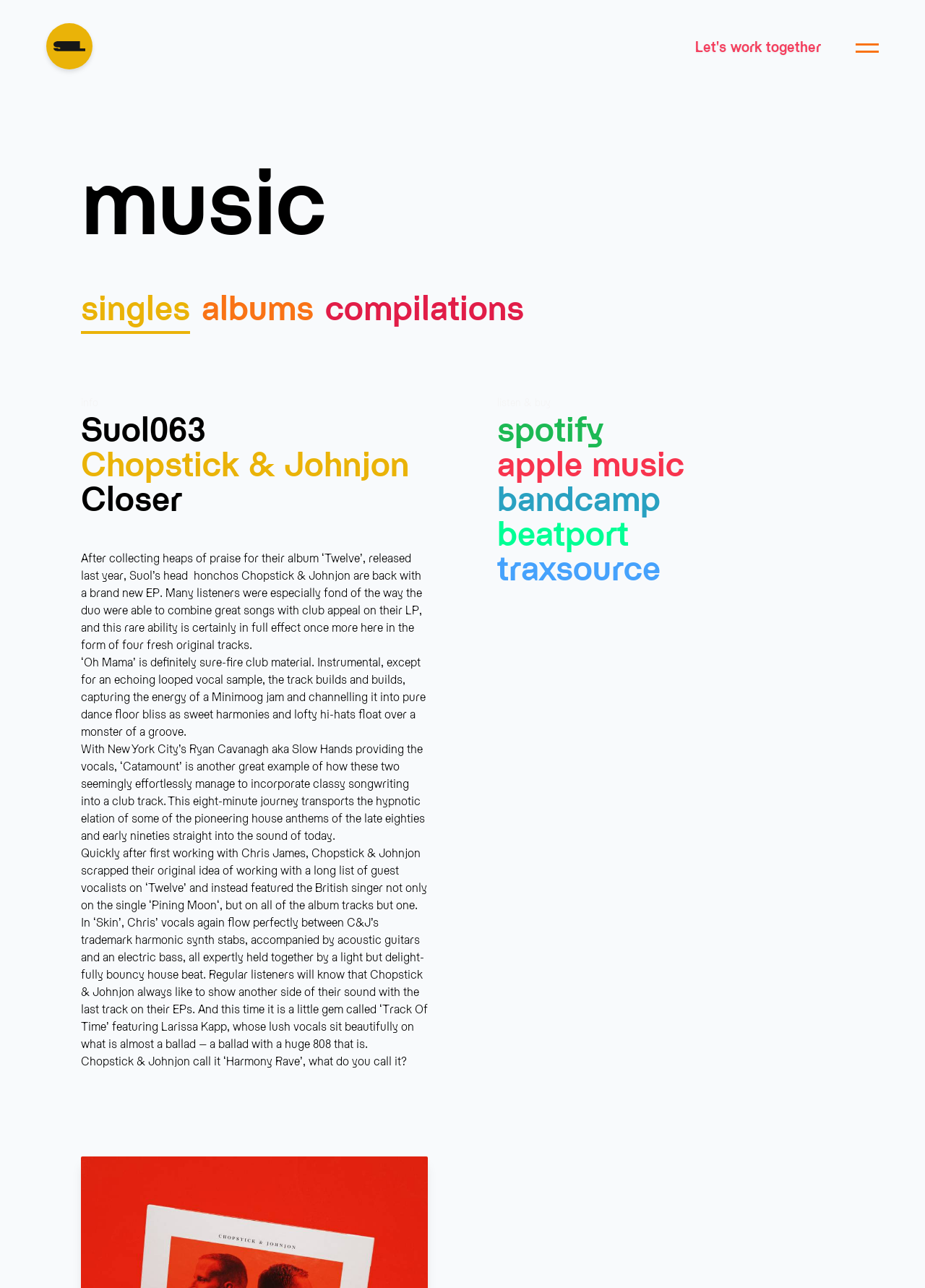Provide a brief response to the question below using a single word or phrase: 
What is the name of the vocalist on the track 'Catamount'?

Ryan Cavanagh